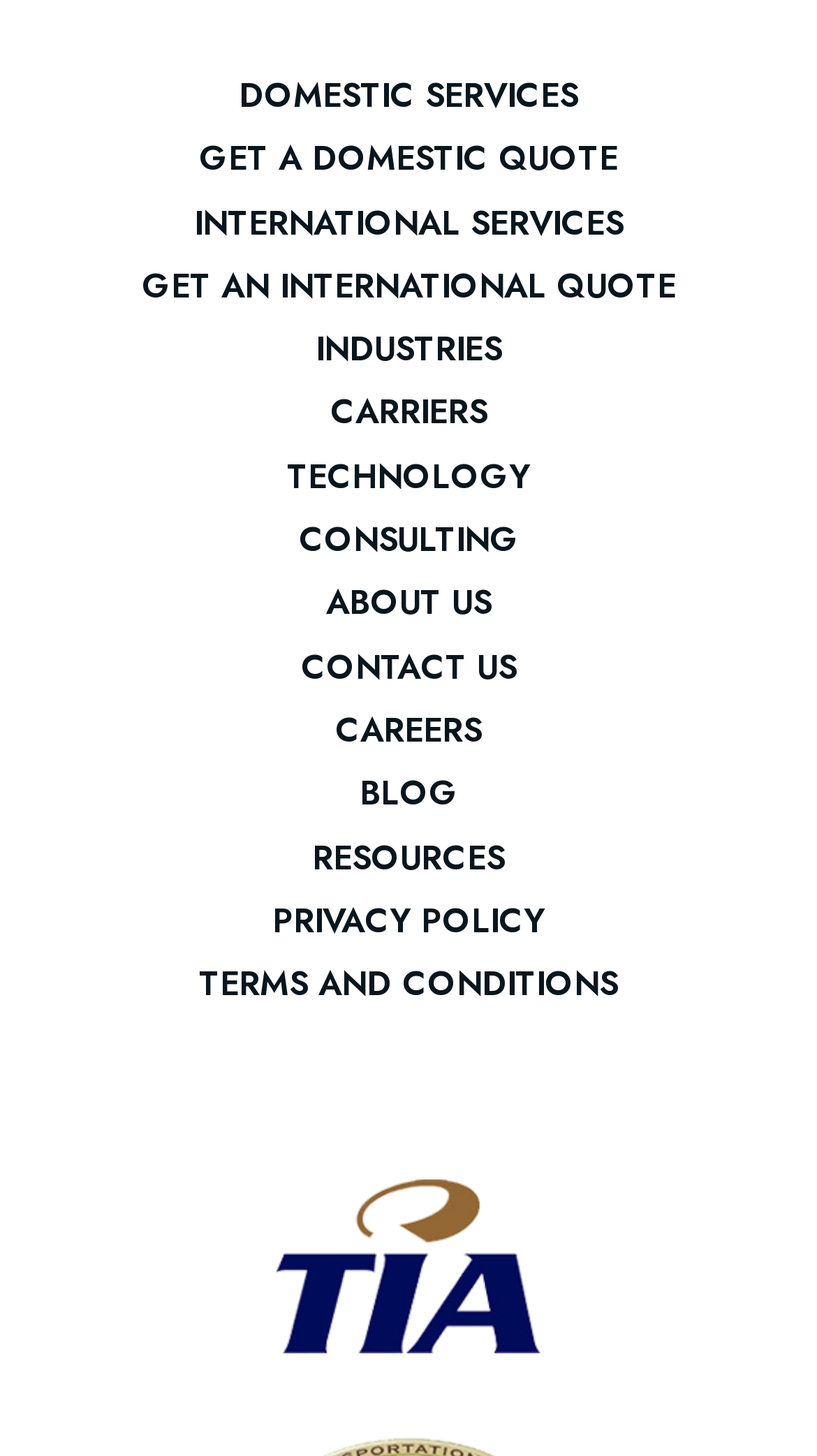How many links are there in the main navigation?
Answer briefly with a single word or phrase based on the image.

9